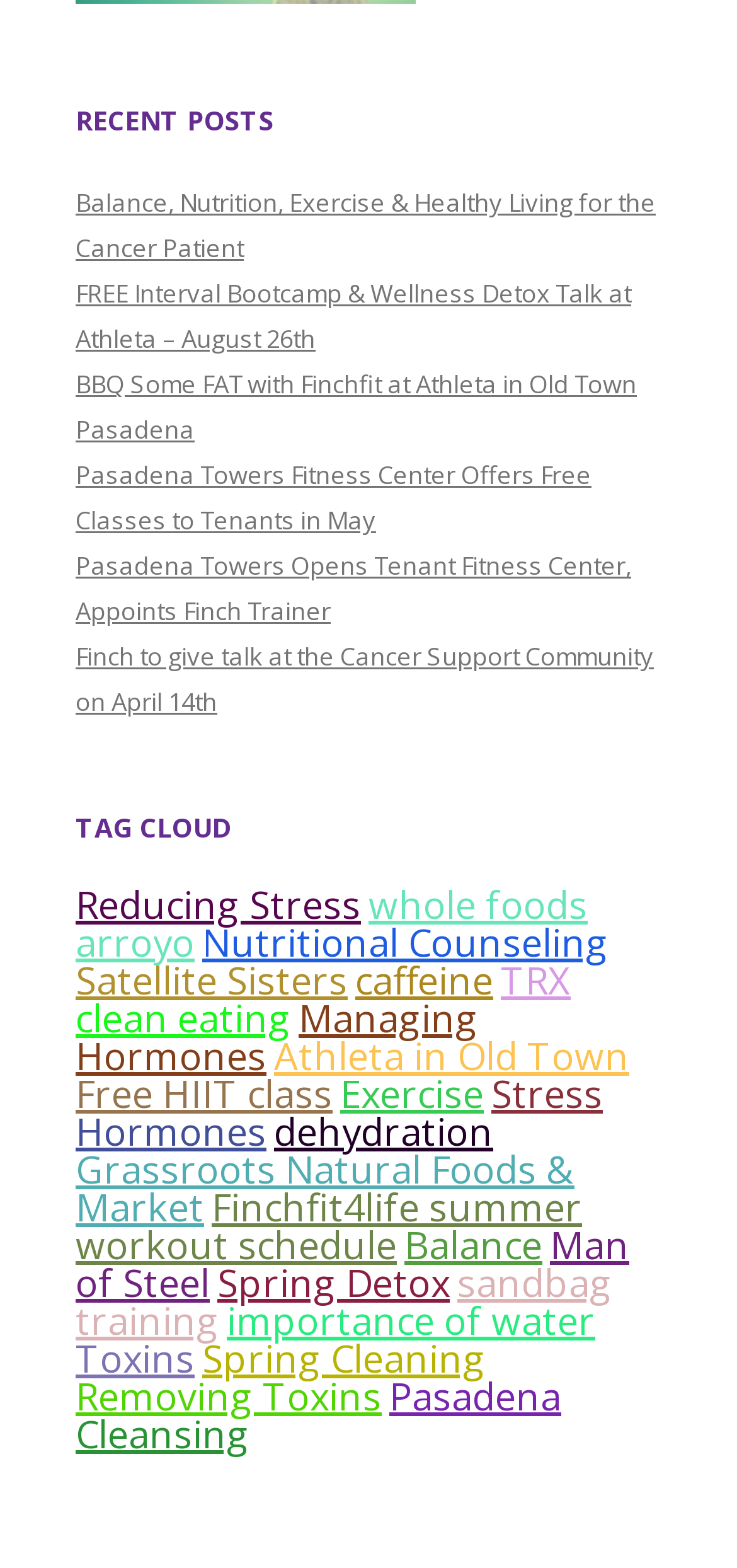What is the category of the posts listed?
Using the image, provide a detailed and thorough answer to the question.

The webpage has a heading 'RECENT POSTS' at the top, followed by a list of links to various posts, indicating that this section is categorized as 'Recent Posts'.